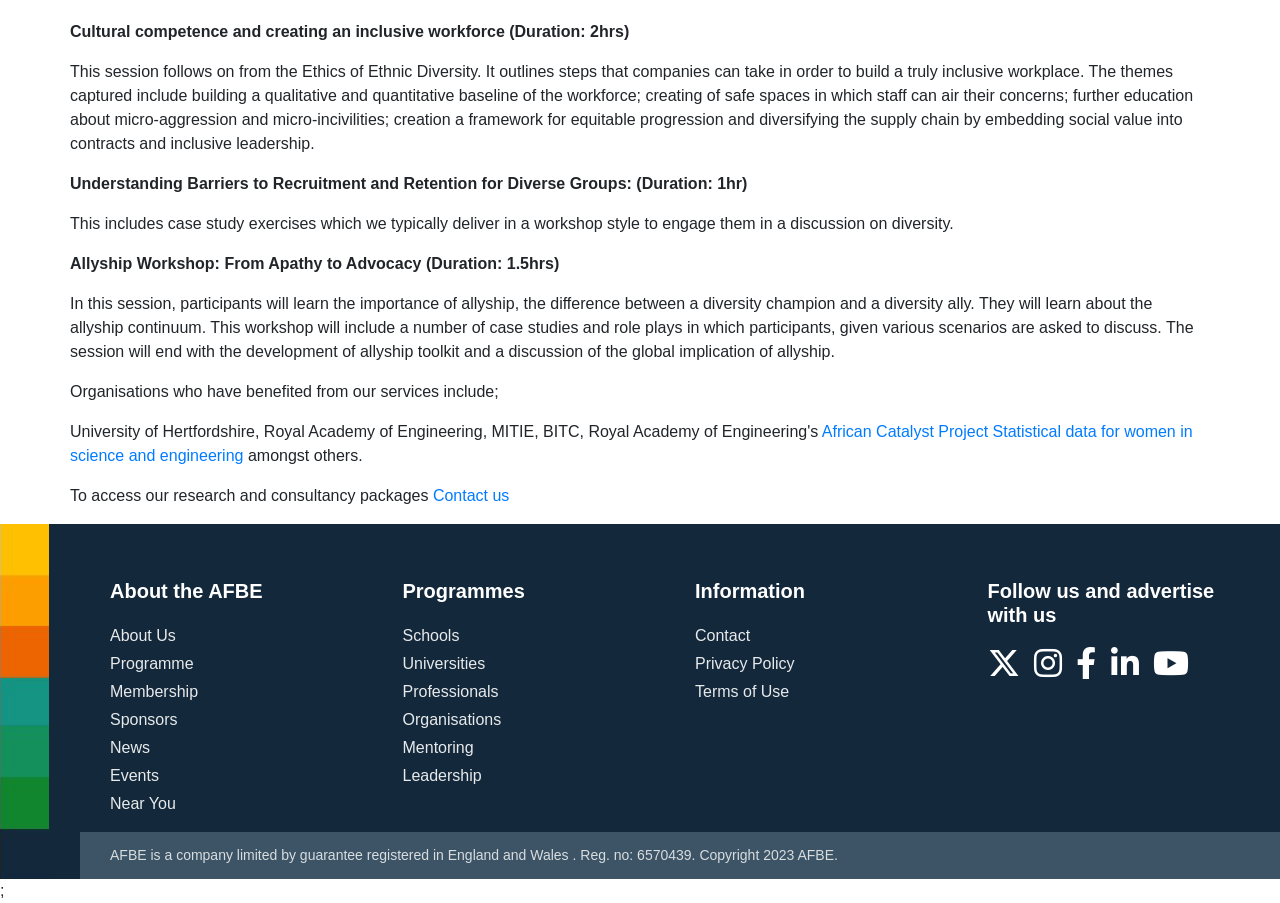Determine the bounding box coordinates of the clickable region to execute the instruction: "Click the 'Contact us' link". The coordinates should be four float numbers between 0 and 1, denoted as [left, top, right, bottom].

[0.338, 0.539, 0.398, 0.558]